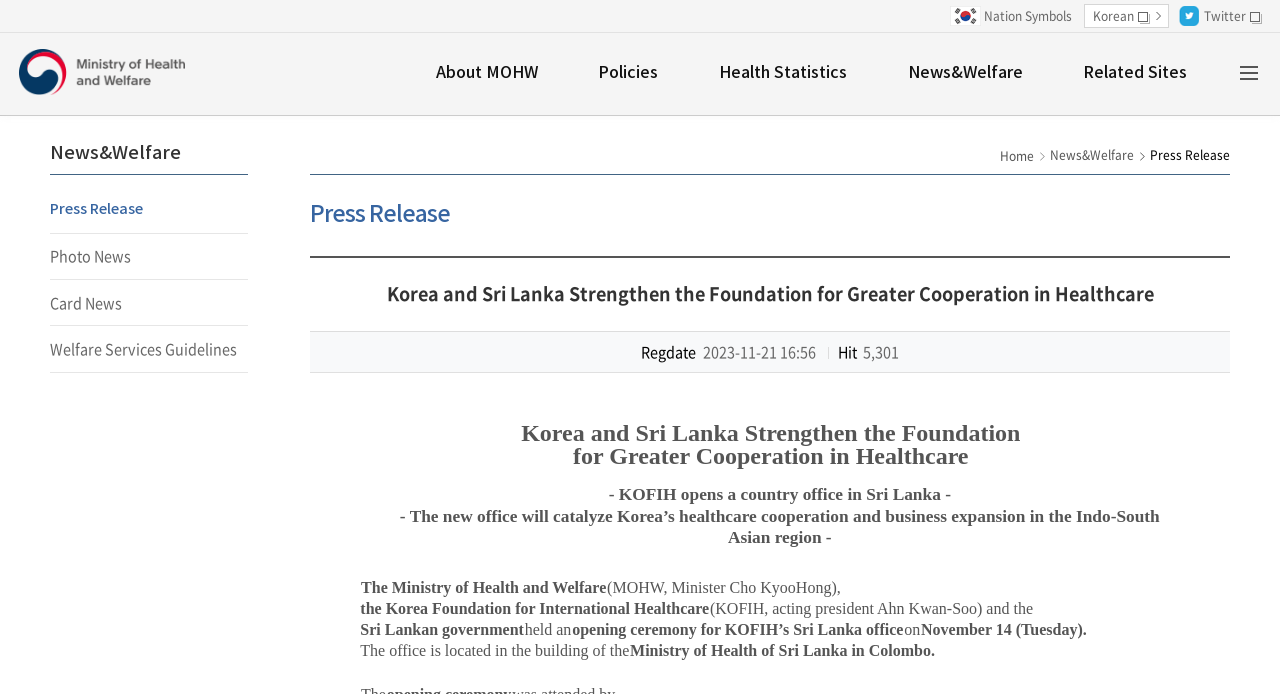When was the press release published?
Utilize the image to construct a detailed and well-explained answer.

I found the publication date and time of the press release by looking at the static text element with the text '2023-11-21 16:56' which is located below the title of the press release.